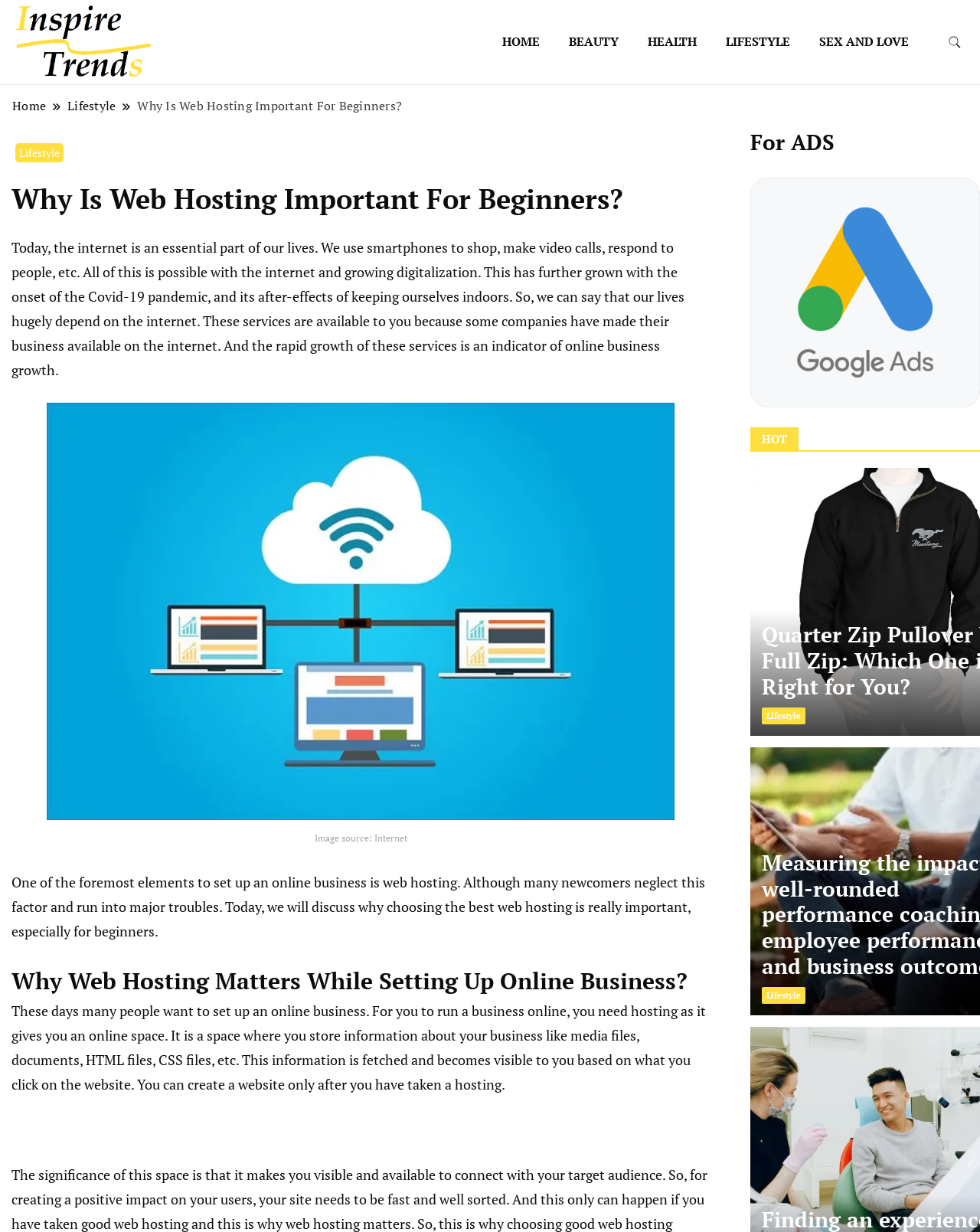What is the relationship between the internet and online business?
Refer to the screenshot and answer in one word or phrase.

Interdependent